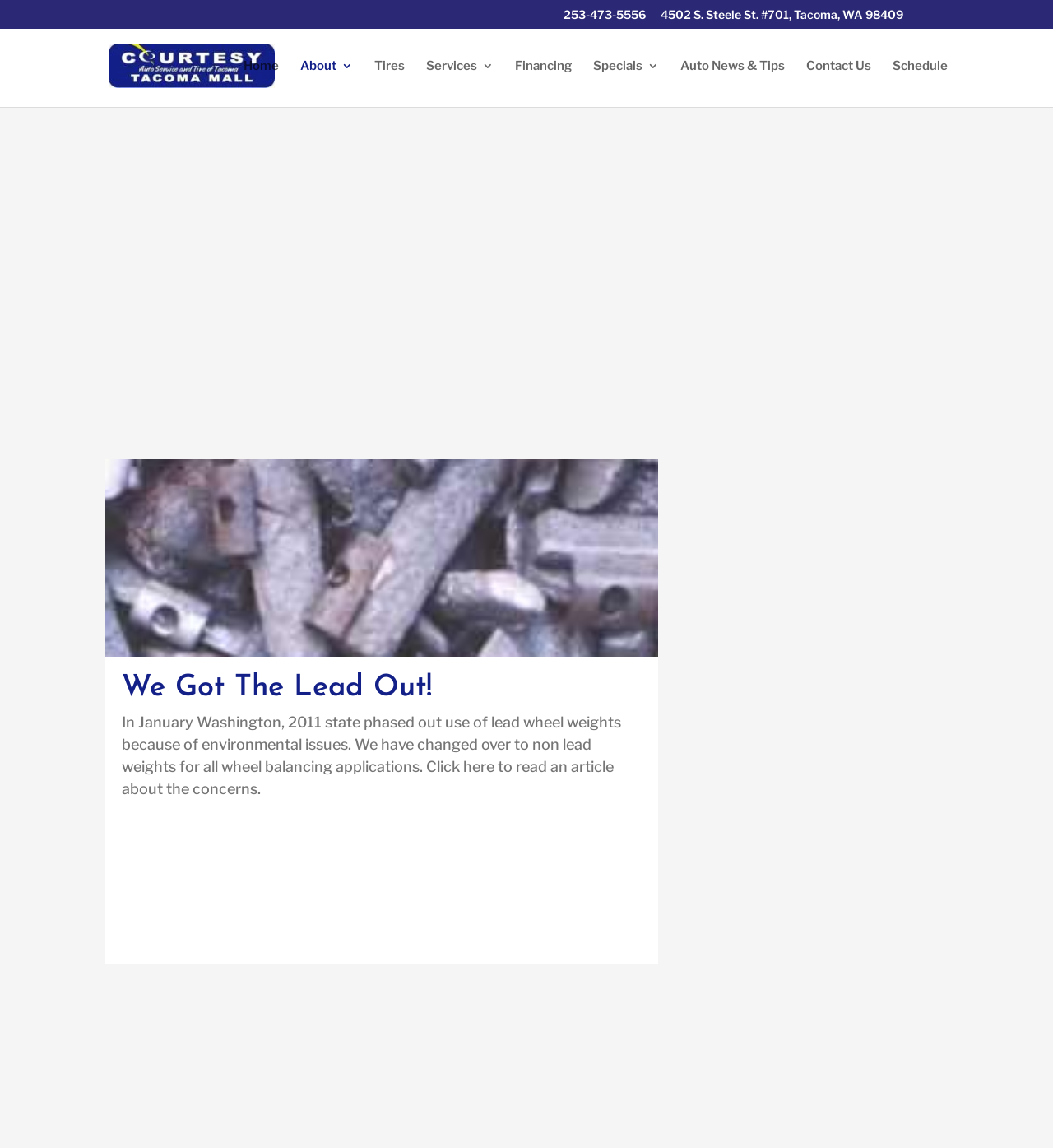How many services are listed on the webpage?
Please provide a detailed and comprehensive answer to the question.

The answer can be found by counting the number of link elements under the 'Learn More About Us' heading, which lists various services such as Alignment, Air Conditioning & Heating Systems, Battery & Electrical Systems, and so on.